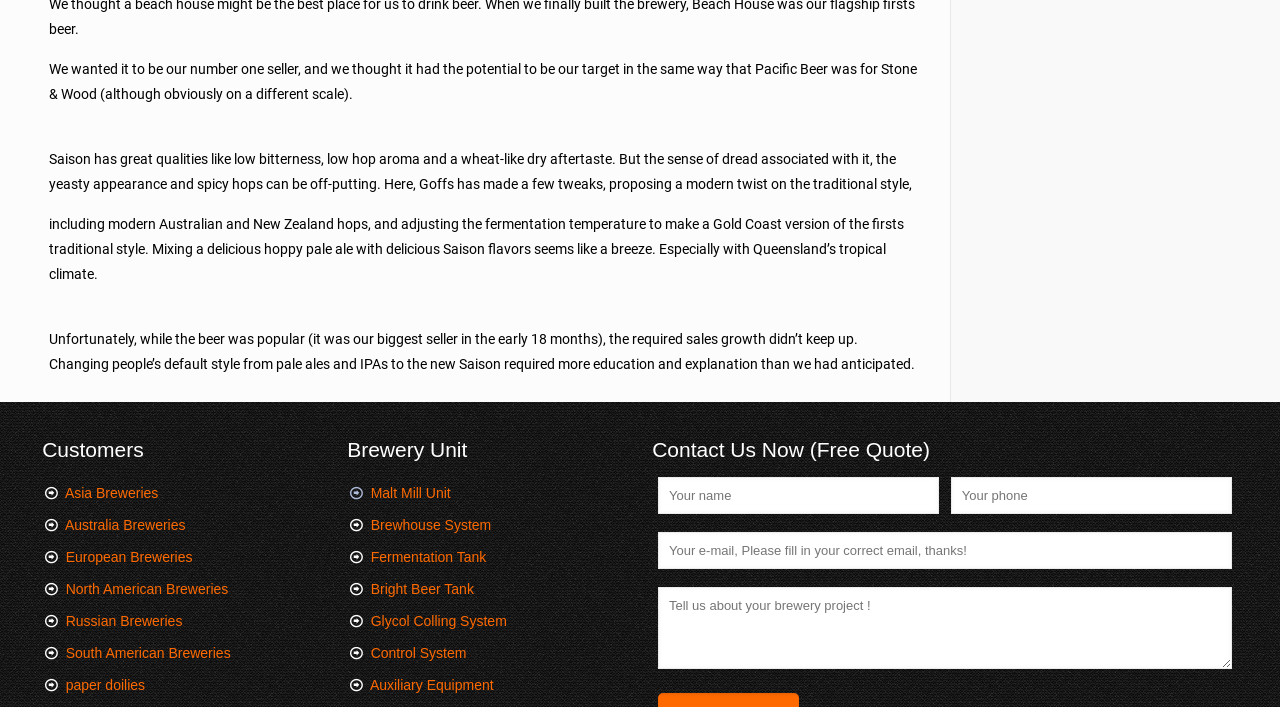Please reply to the following question using a single word or phrase: 
What regions are listed for breweries?

Asia, Australia, Europe, North America, Russia, South America